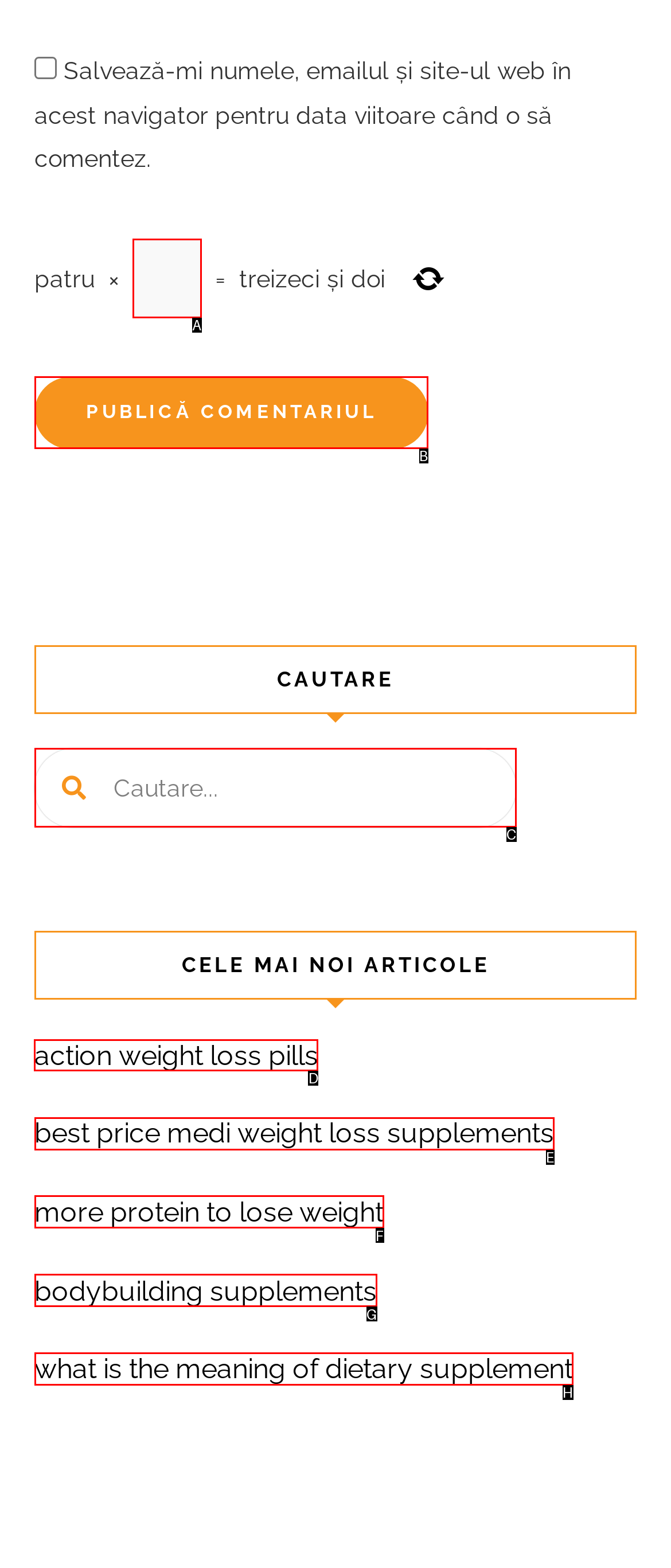Identify the HTML element to click to fulfill this task: click on the link to action weight loss pills
Answer with the letter from the given choices.

D